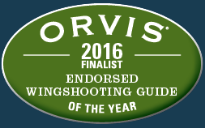Provide a one-word or one-phrase answer to the question:
What year is mentioned on the plaque?

2016